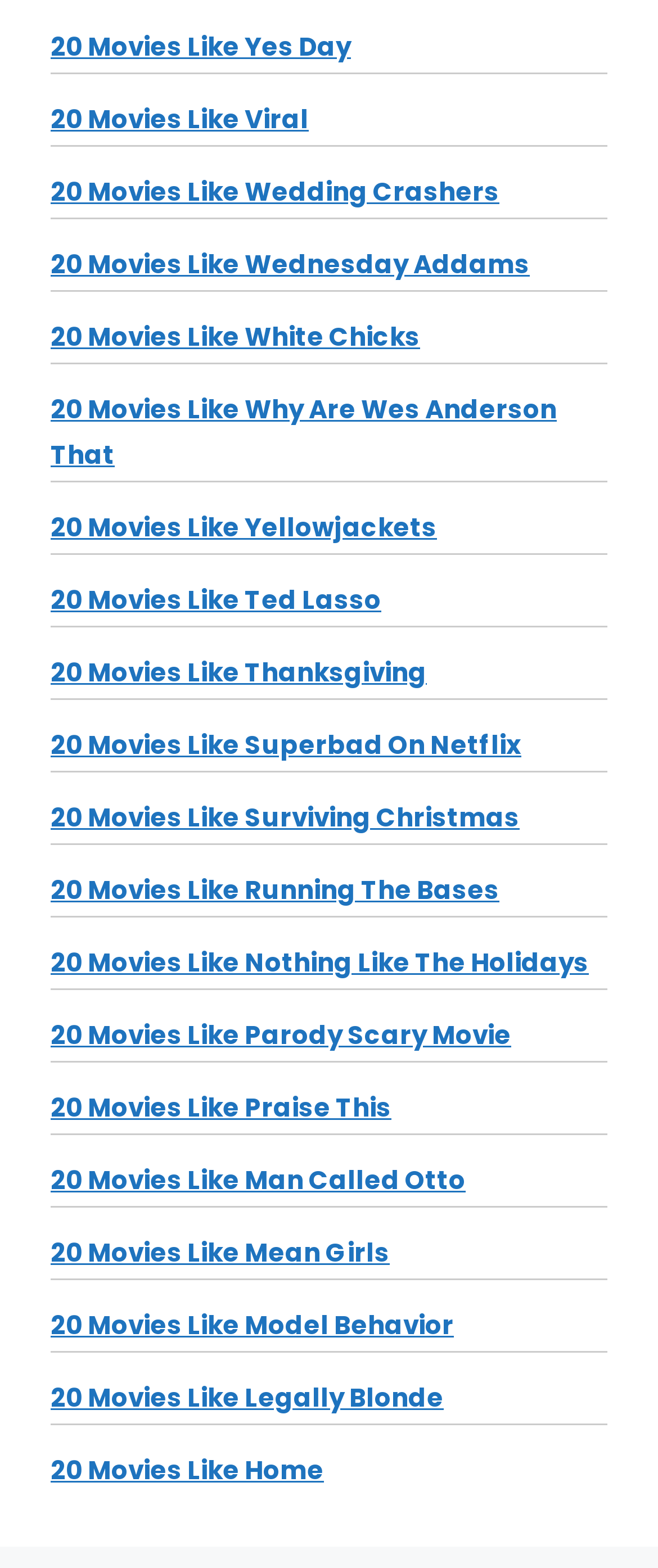Could you highlight the region that needs to be clicked to execute the instruction: "Click the 'Leave a Comment' link"?

None